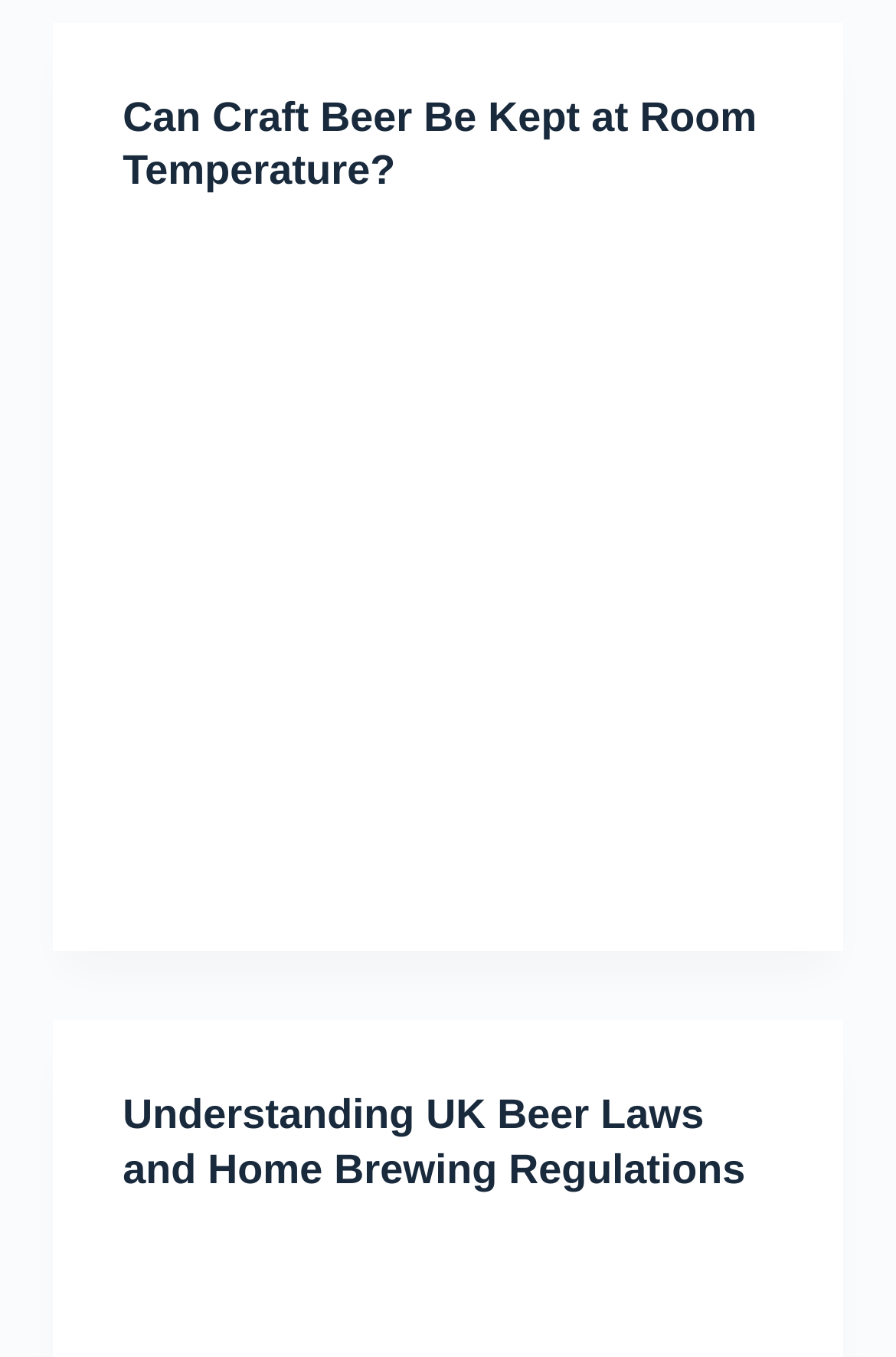Is there an image in the second article?
Kindly give a detailed and elaborate answer to the question.

I examined the second article element and did not find any image element within it. Therefore, there is no image in the second article.